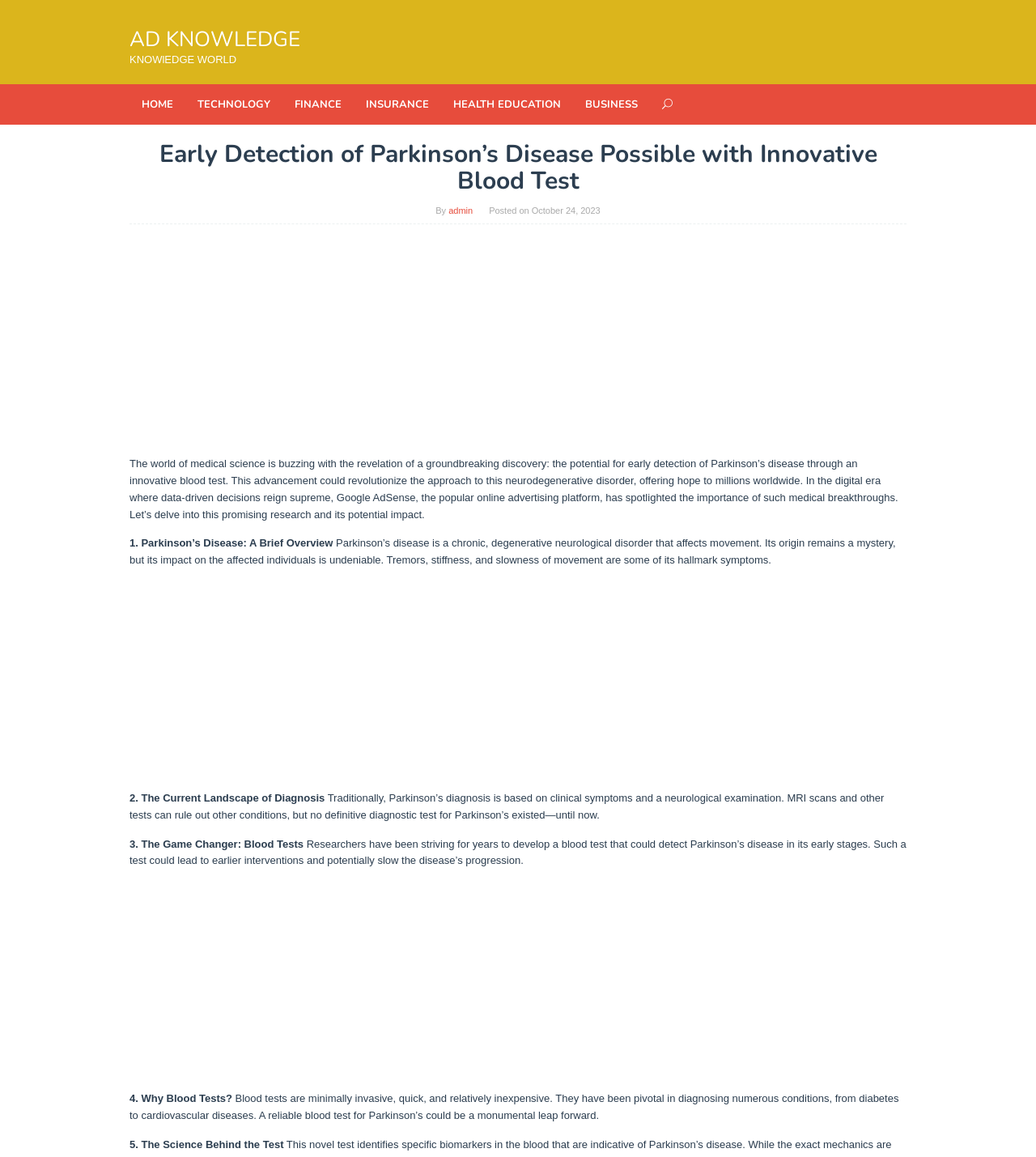Who is the author of the article?
Please provide a single word or phrase based on the screenshot.

admin